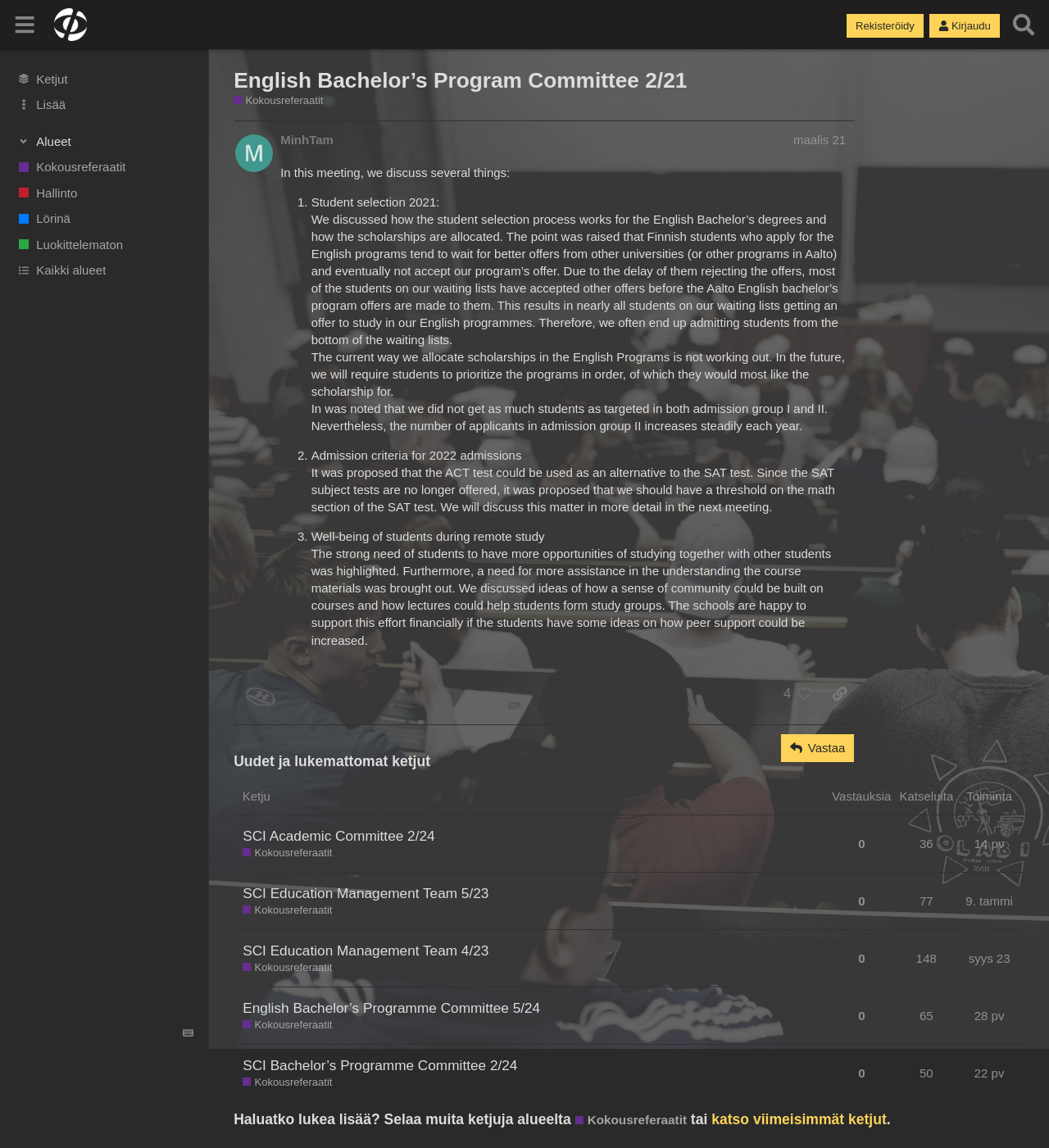Please locate the bounding box coordinates of the element's region that needs to be clicked to follow the instruction: "Log in to the system". The bounding box coordinates should be provided as four float numbers between 0 and 1, i.e., [left, top, right, bottom].

[0.886, 0.012, 0.953, 0.033]